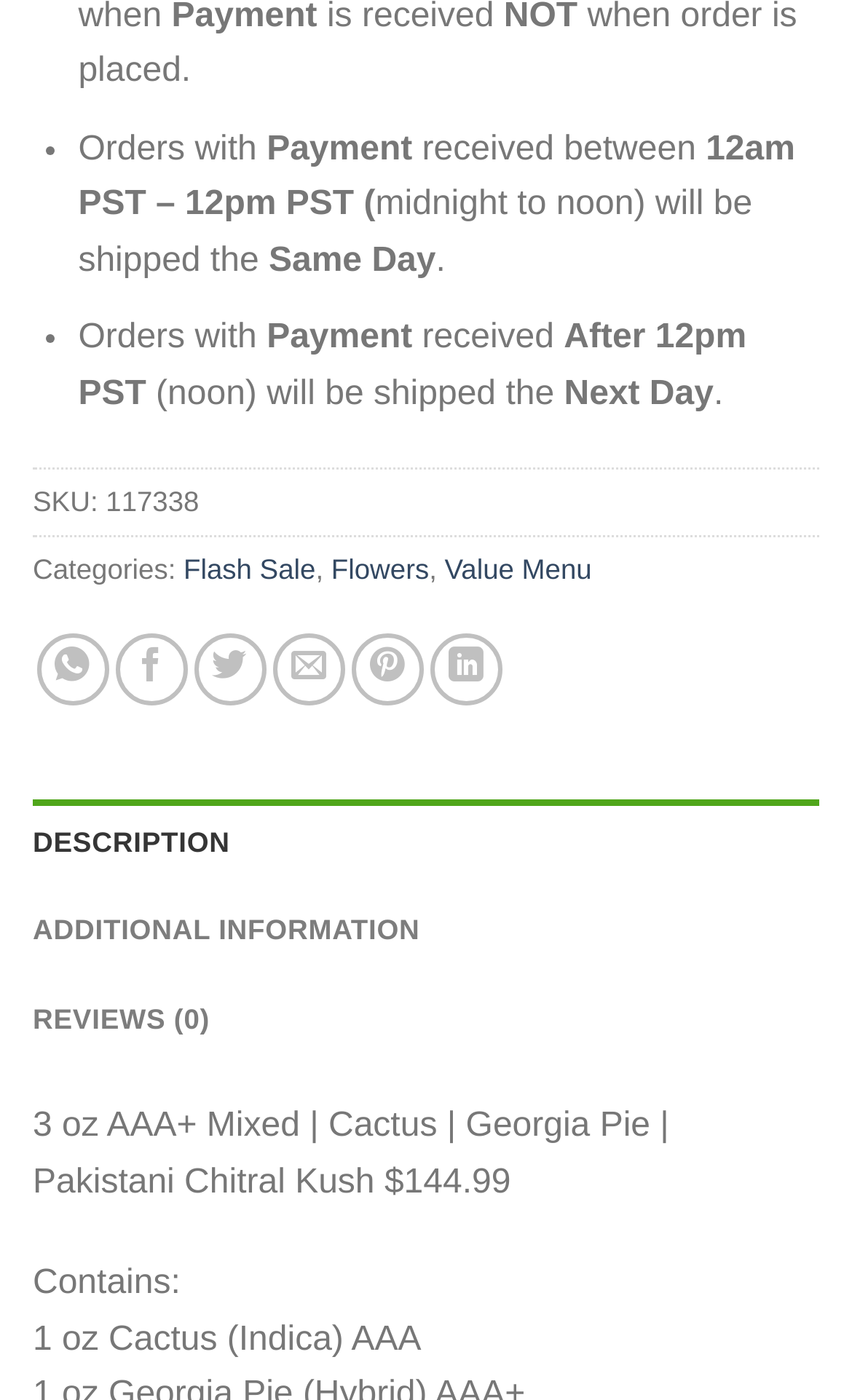Locate the bounding box of the UI element described by: "Flowers" in the given webpage screenshot.

[0.389, 0.395, 0.504, 0.419]